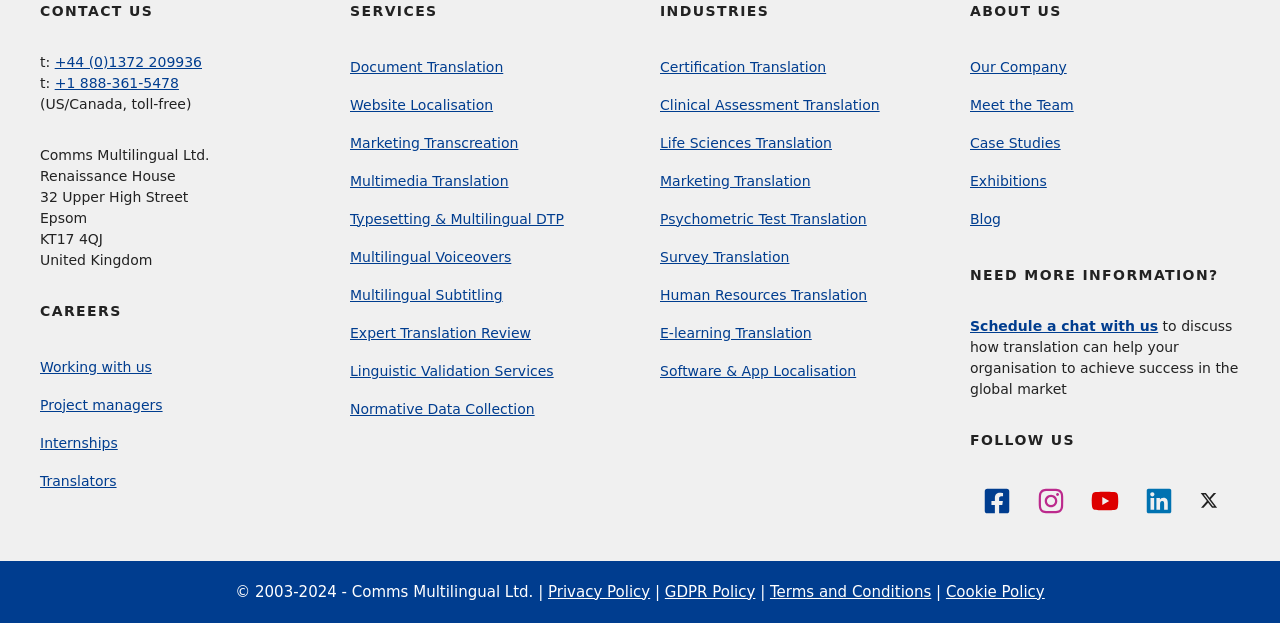Answer the question in a single word or phrase:
What industries does the company serve?

Certification Translation, Clinical Assessment Translation, etc.